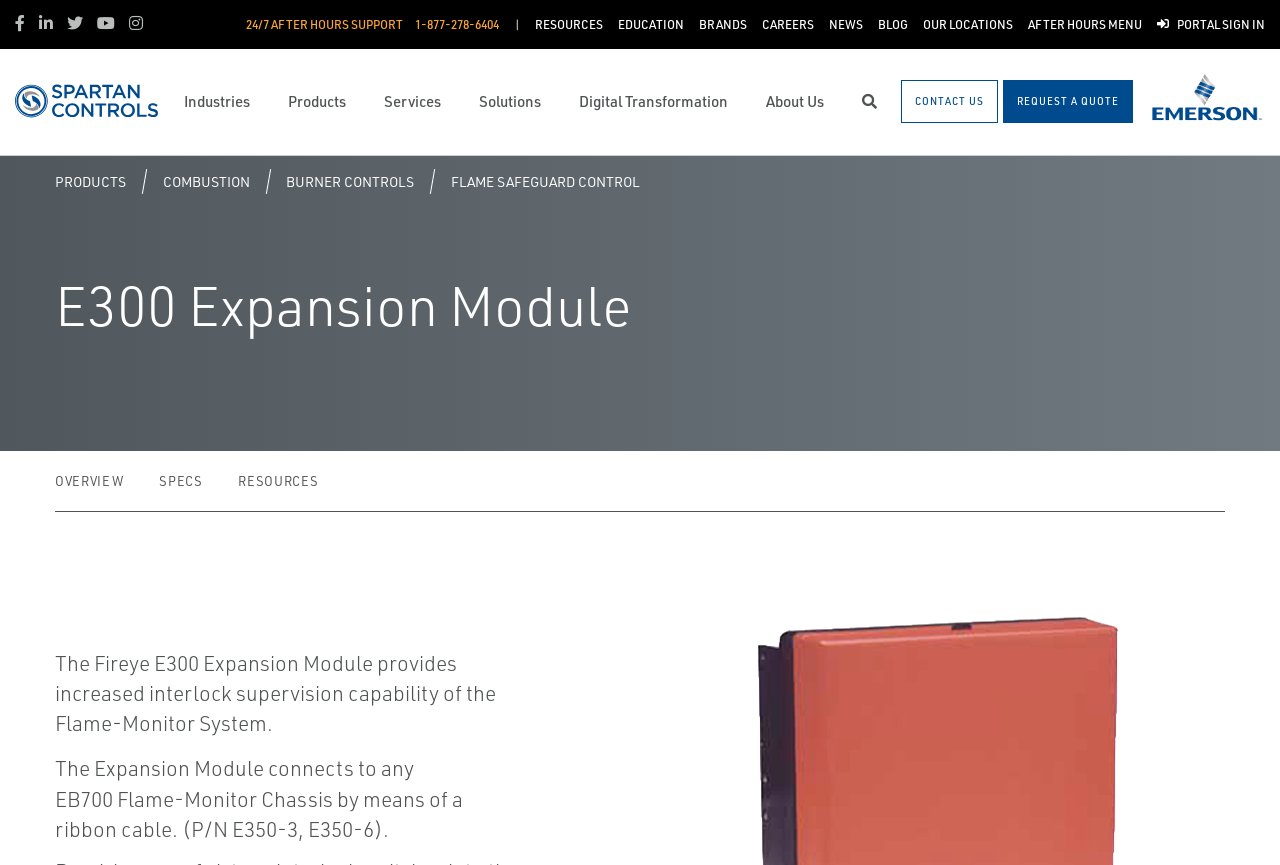Please determine the bounding box coordinates for the UI element described here. Use the format (top-left x, top-left y, bottom-right x, bottom-right y) with values bounded between 0 and 1: javascript

None